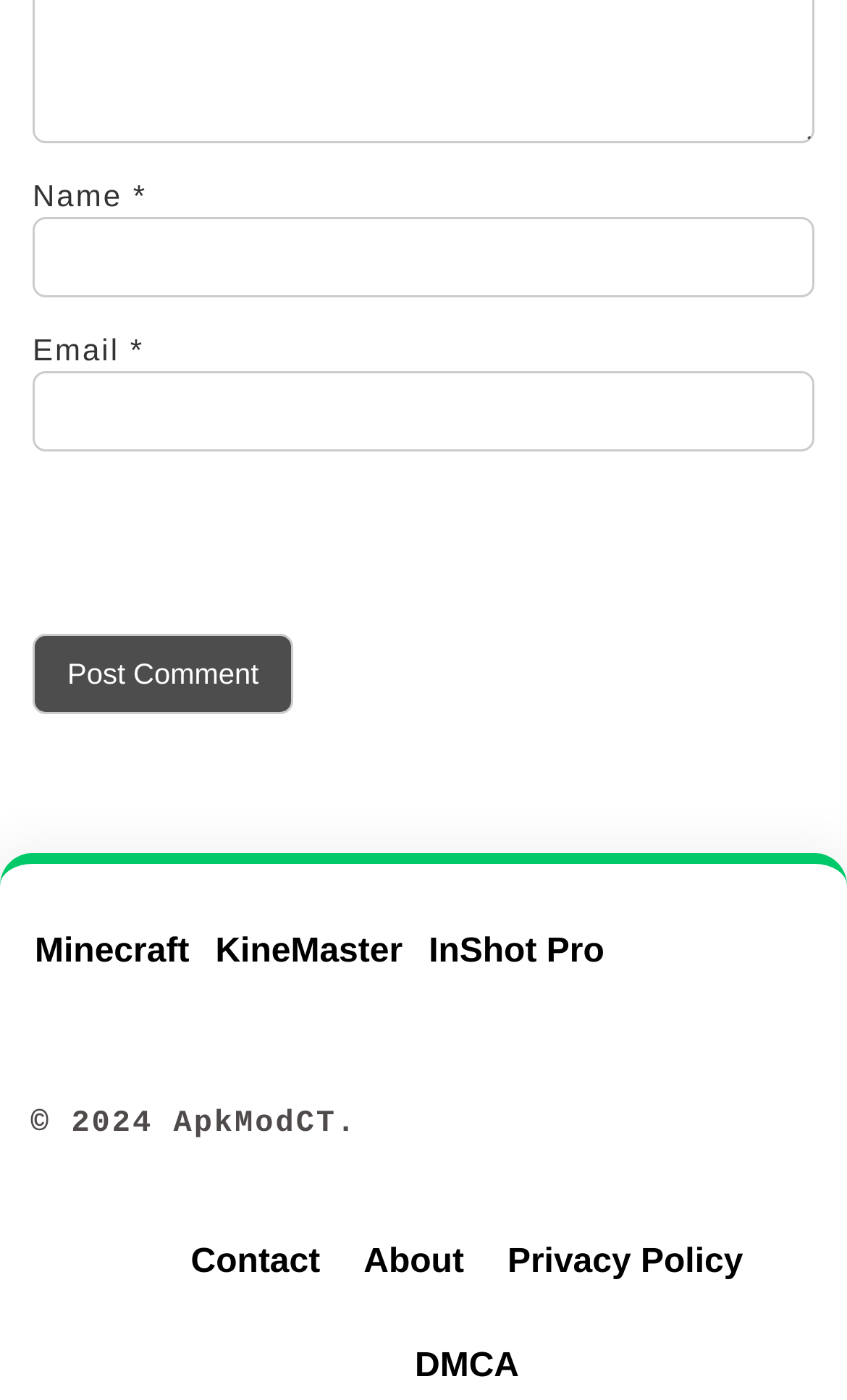Indicate the bounding box coordinates of the element that needs to be clicked to satisfy the following instruction: "Enter your email". The coordinates should be four float numbers between 0 and 1, i.e., [left, top, right, bottom].

[0.038, 0.265, 0.962, 0.323]